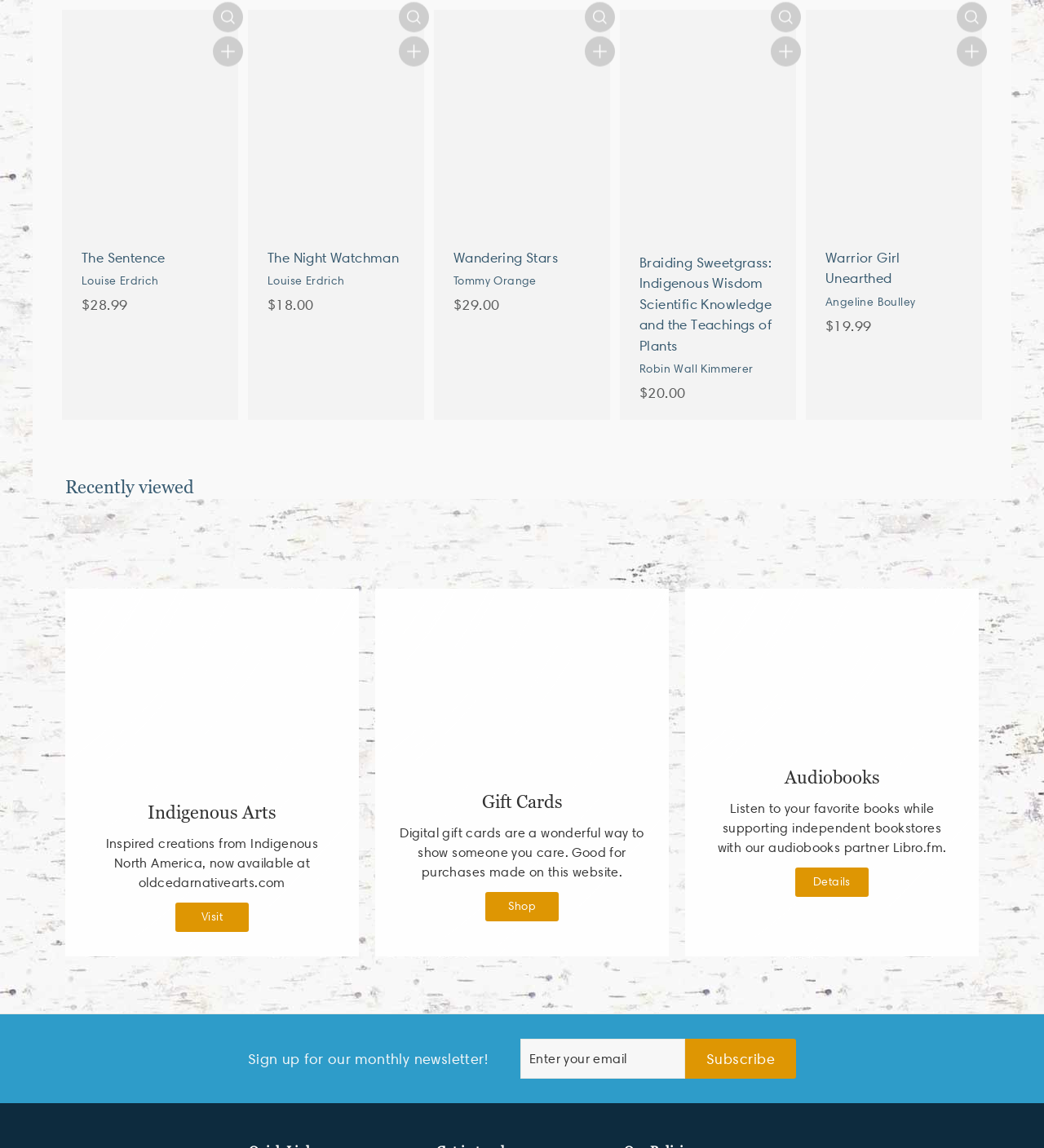Please specify the bounding box coordinates of the clickable section necessary to execute the following command: "Subscribe to the newsletter".

[0.656, 0.905, 0.763, 0.94]